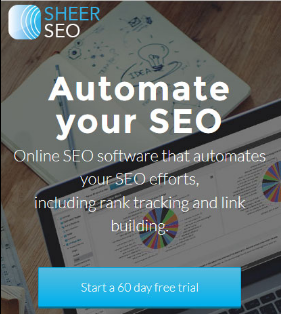Provide a comprehensive description of the image.

The image features a promotional graphic for Sheer SEO, showcasing their online SEO software. The prominent title, "Automate your SEO," emphasizes the software's capability to streamline search engine optimization tasks. Below the title, a brief description highlights the features of the tool, including automation of SEO efforts like rank tracking and link building. 

A visually engaging background includes a laptop displaying colorful pie charts and data analytics, illustrating the analytical aspect of SEO. To encourage action, there is a bold call-to-action button stating "Start a 60 day free trial," inviting potential users to explore the software without commitment. The overall design conveys a professional and modern approach to digital marketing solutions.